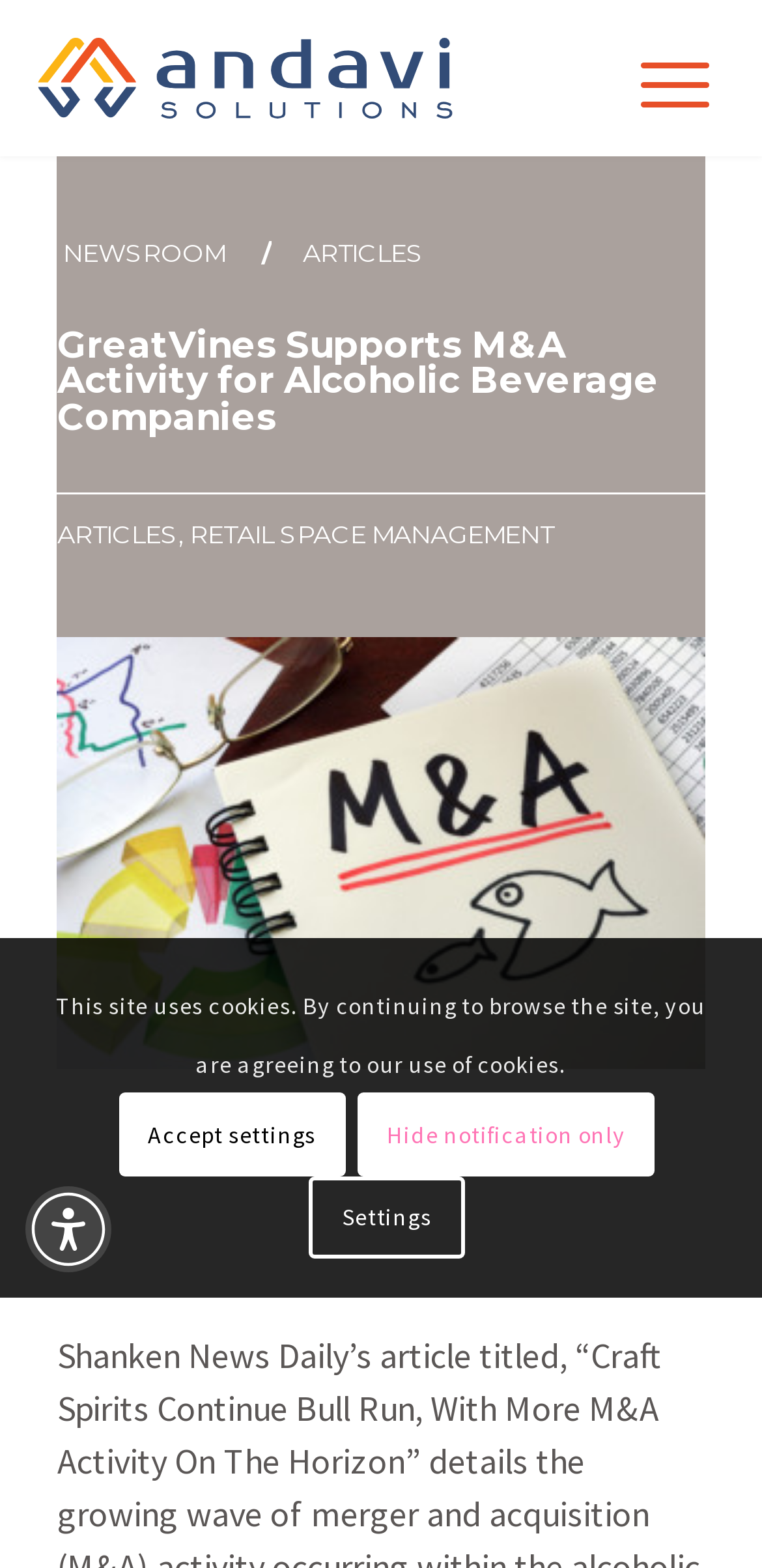Please find the bounding box coordinates of the element's region to be clicked to carry out this instruction: "Read the article titled M&A with big fish about to eat a smaller fish".

[0.075, 0.38, 0.925, 0.707]